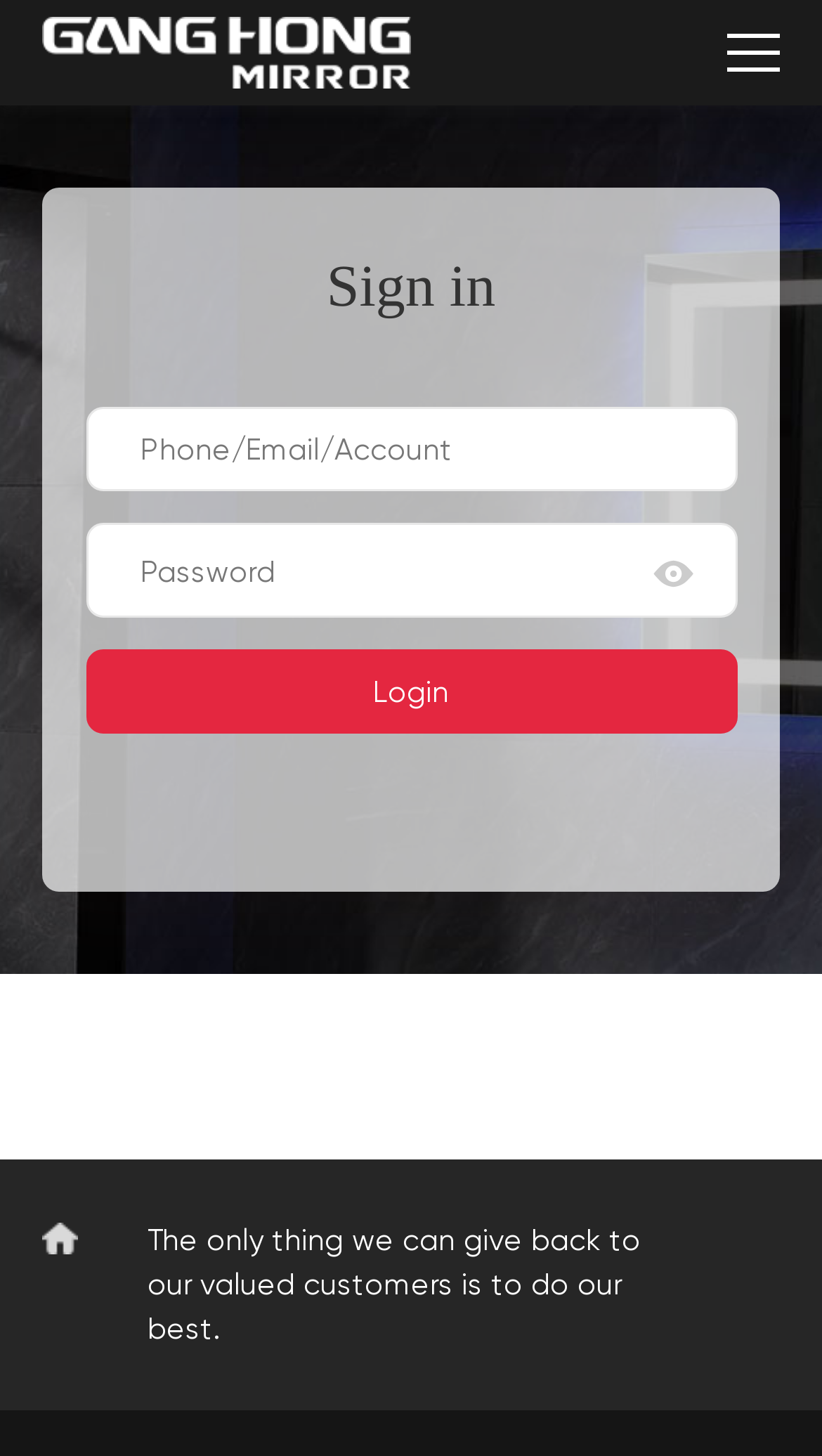Determine the bounding box coordinates in the format (top-left x, top-left y, bottom-right x, bottom-right y). Ensure all values are floating point numbers between 0 and 1. Identify the bounding box of the UI element described by: Login

[0.104, 0.424, 0.896, 0.526]